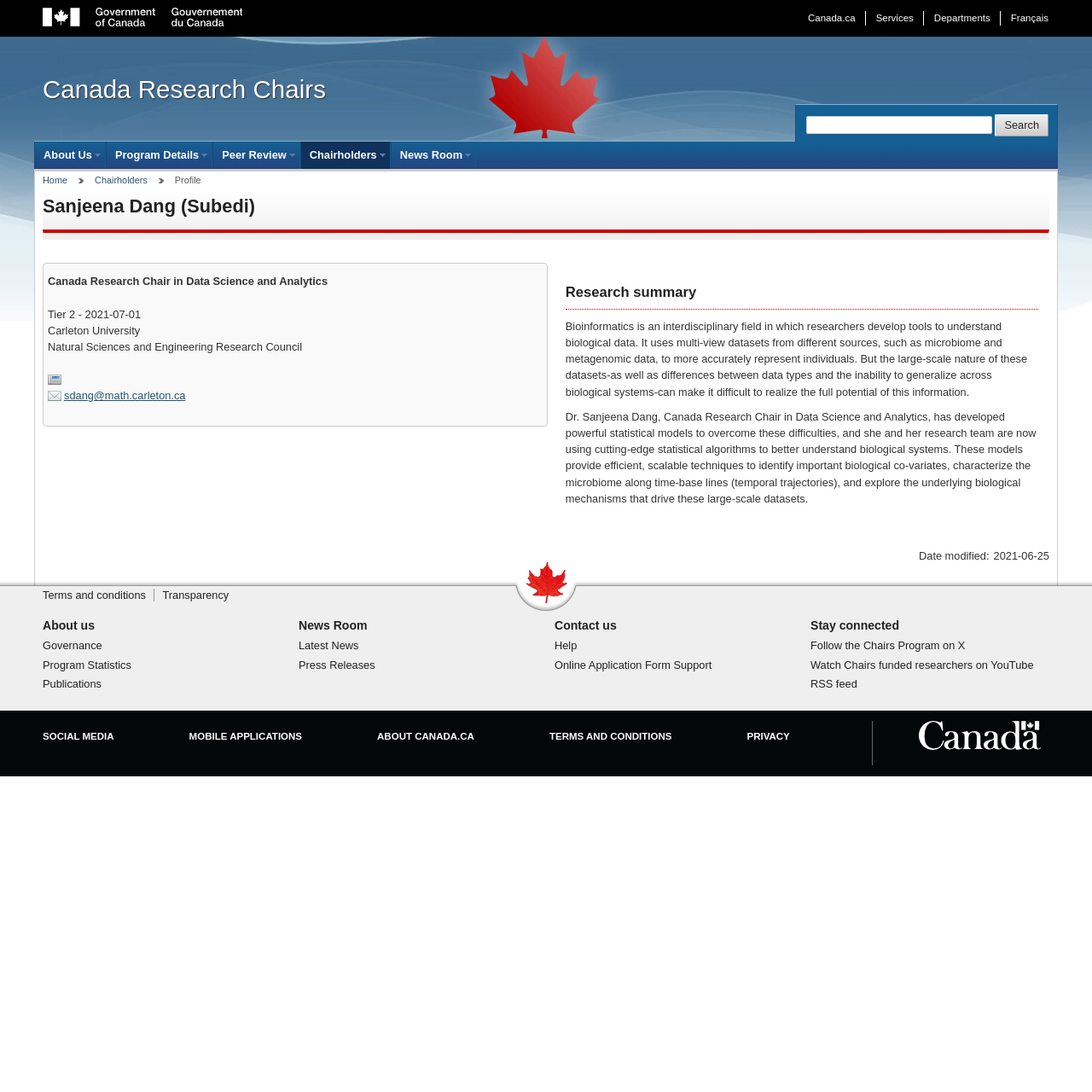Determine the bounding box coordinates of the target area to click to execute the following instruction: "Learn more about the Chairholders."

[0.087, 0.16, 0.135, 0.17]